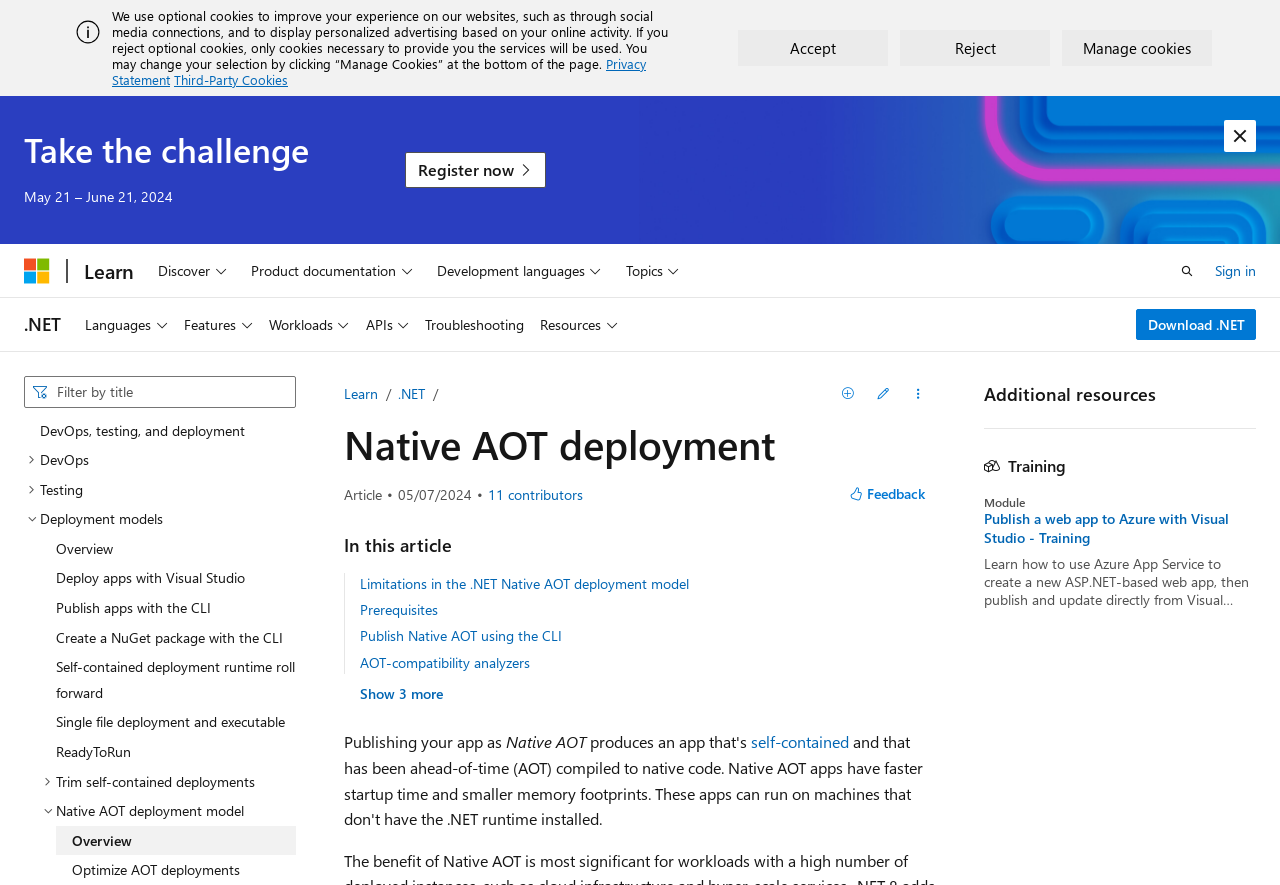Determine and generate the text content of the webpage's headline.

Native AOT deployment